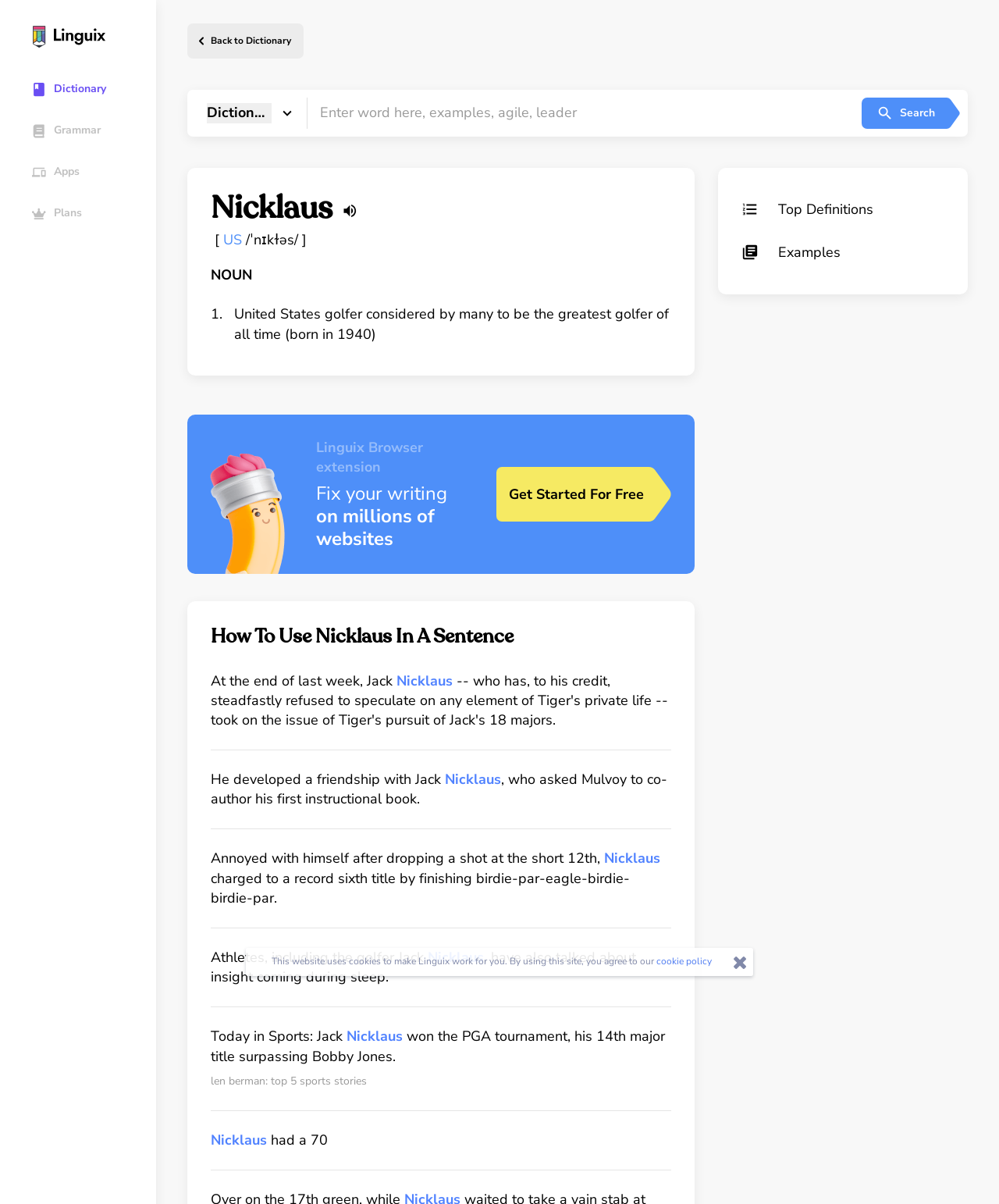Please specify the bounding box coordinates of the region to click in order to perform the following instruction: "Listen to the pronunciation of Nicklaus".

[0.341, 0.168, 0.359, 0.182]